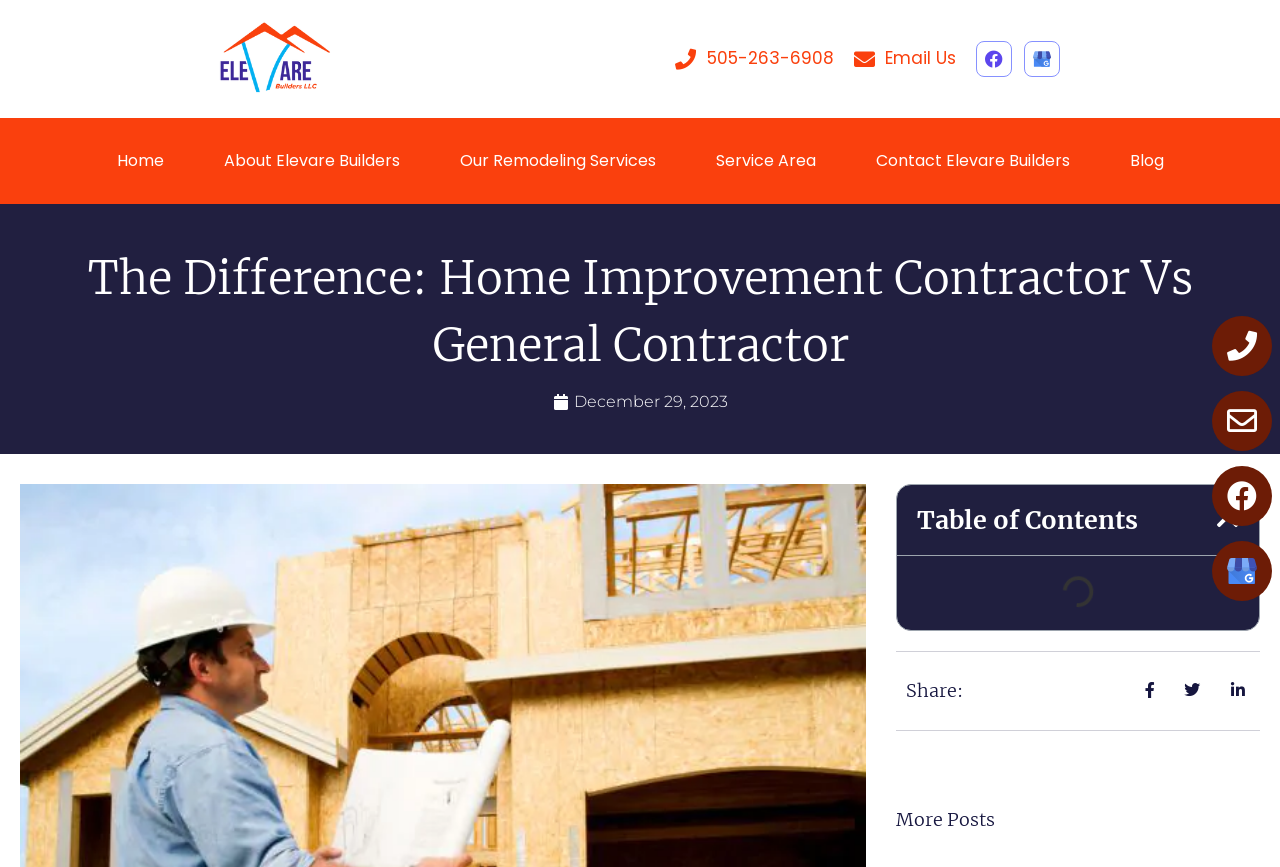Please analyze the image and give a detailed answer to the question:
How many social media links are present on this webpage?

I counted the social media links by looking at the links with icons, specifically the Facebook link, the Google My Business link, and another Facebook link, all of which are located at the top and bottom of the webpage.